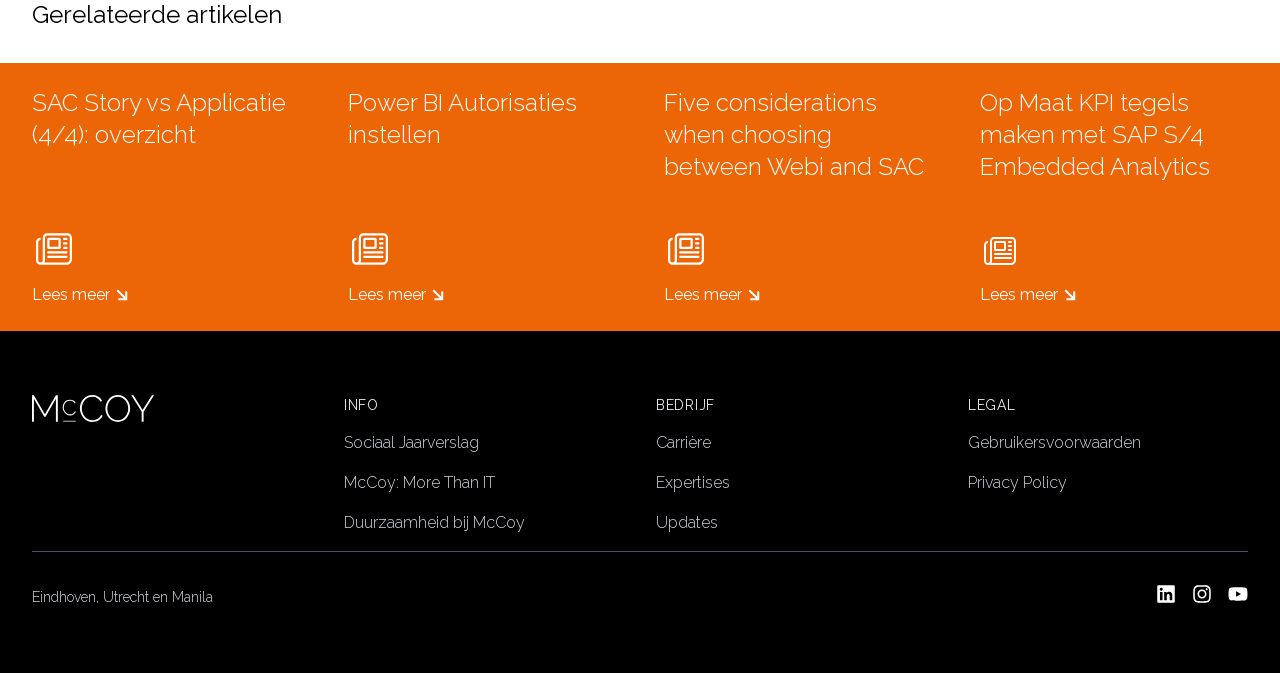Identify the bounding box coordinates of the element that should be clicked to fulfill this task: "Learn about Power BI Autorisaties". The coordinates should be provided as four float numbers between 0 and 1, i.e., [left, top, right, bottom].

[0.253, 0.094, 0.5, 0.492]